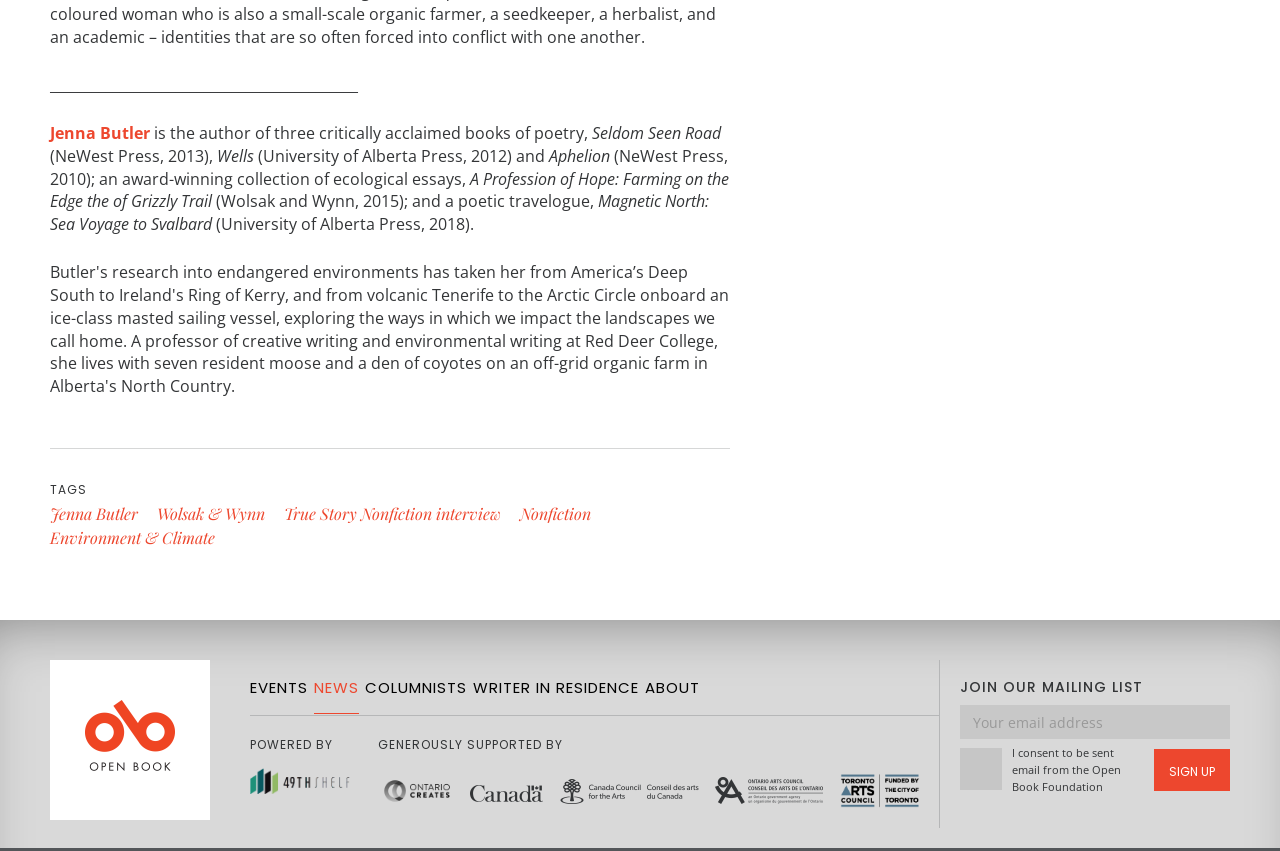Determine the bounding box coordinates in the format (top-left x, top-left y, bottom-right x, bottom-right y). Ensure all values are floating point numbers between 0 and 1. Identify the bounding box of the UI element described by: Jenna Butler

[0.039, 0.143, 0.117, 0.169]